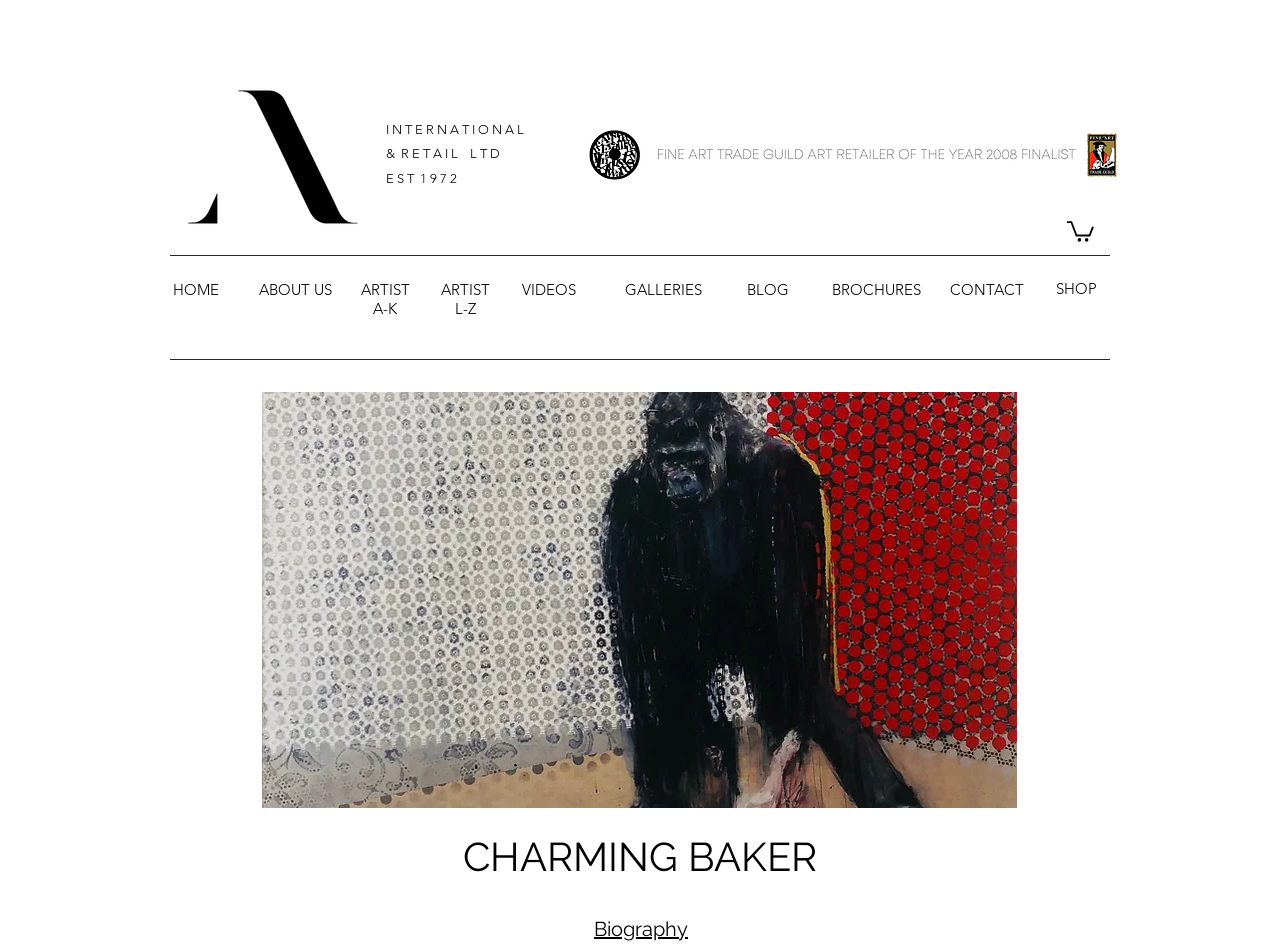Please find the bounding box coordinates in the format (top-left x, top-left y, bottom-right x, bottom-right y) for the given element description. Ensure the coordinates are floating point numbers between 0 and 1. Description: TikTok

None